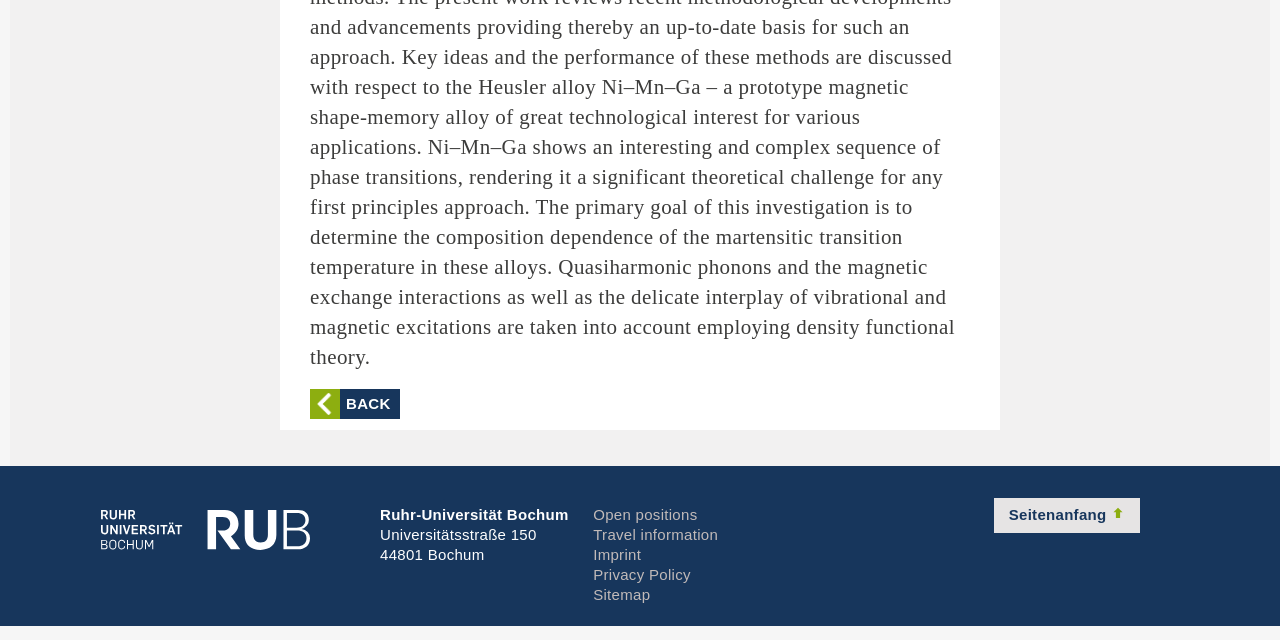Locate and provide the bounding box coordinates for the HTML element that matches this description: "Open positions".

[0.463, 0.791, 0.545, 0.817]